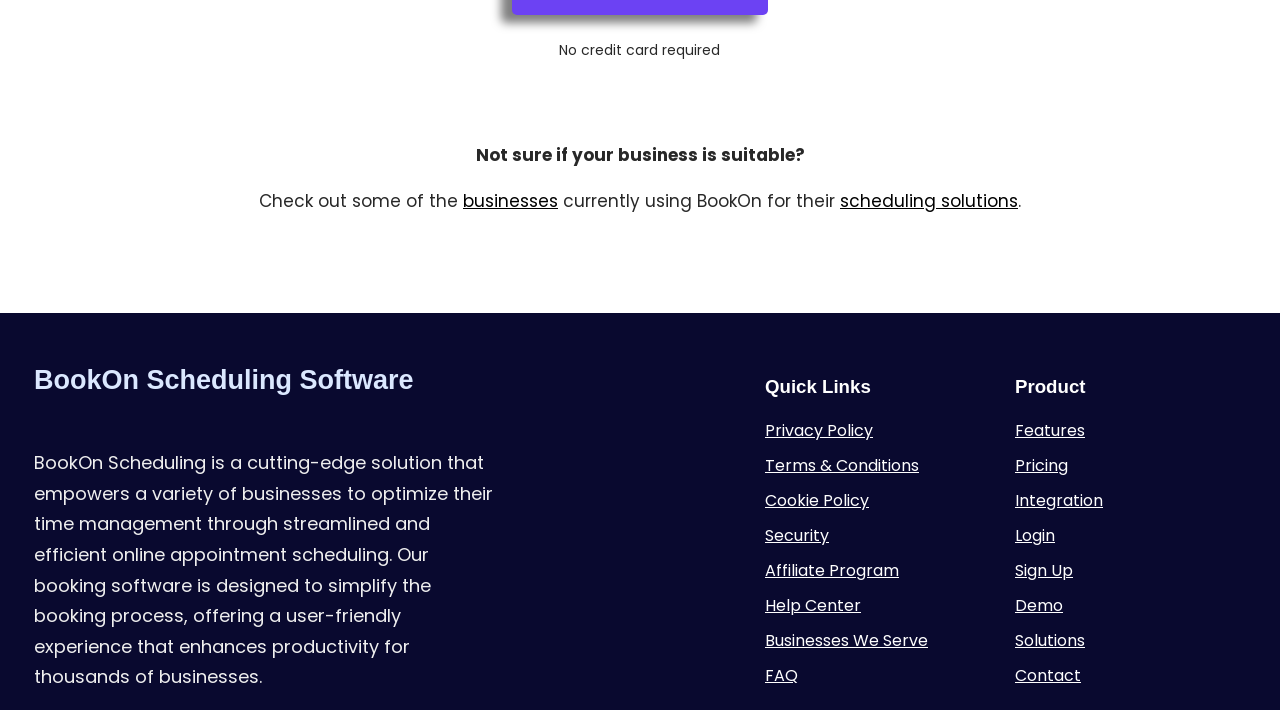Please identify the bounding box coordinates of the clickable area that will fulfill the following instruction: "Get help from the help center". The coordinates should be in the format of four float numbers between 0 and 1, i.e., [left, top, right, bottom].

[0.598, 0.837, 0.673, 0.87]